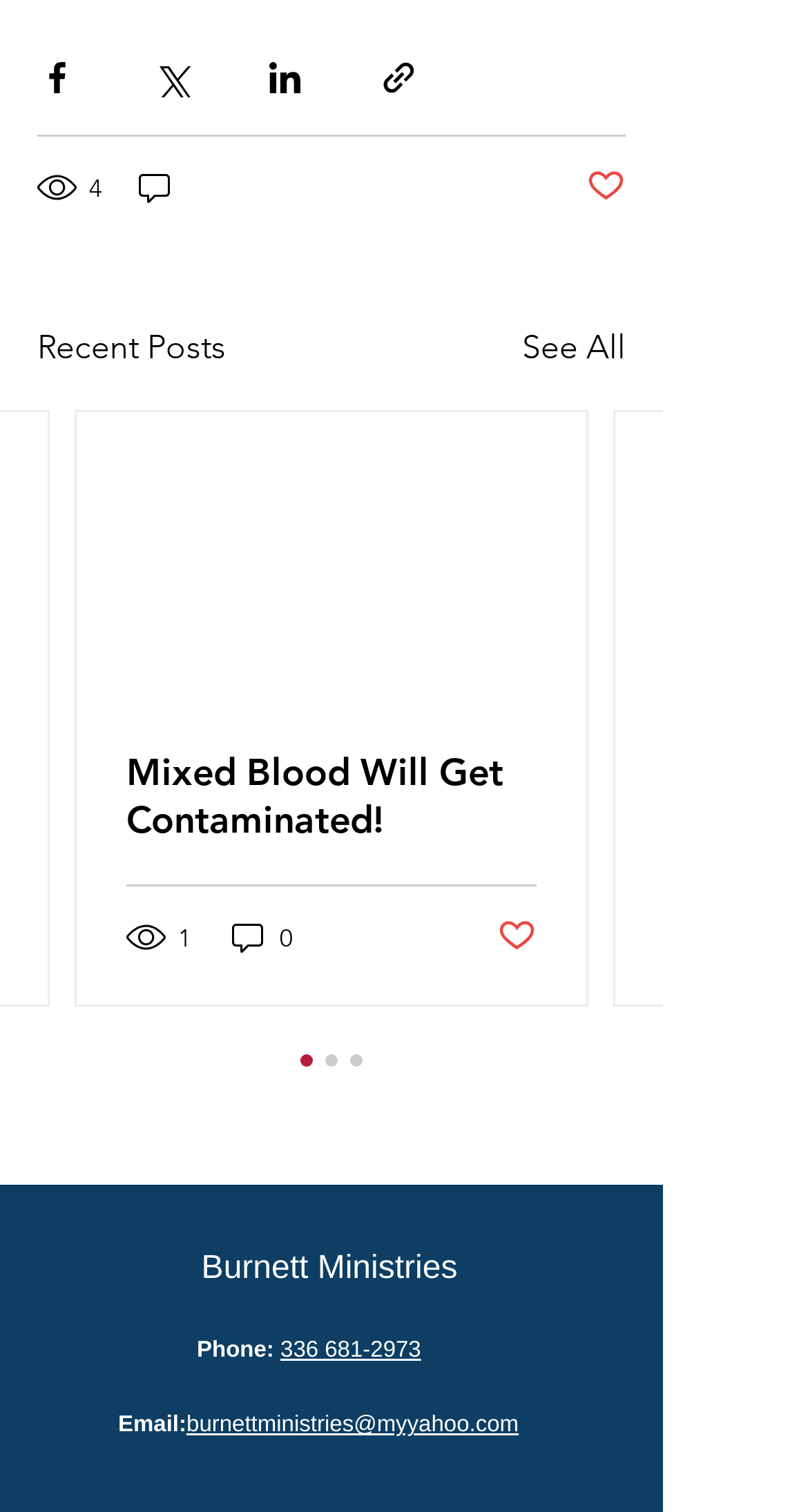How many comments does the first post have?
Respond to the question with a single word or phrase according to the image.

0 comments